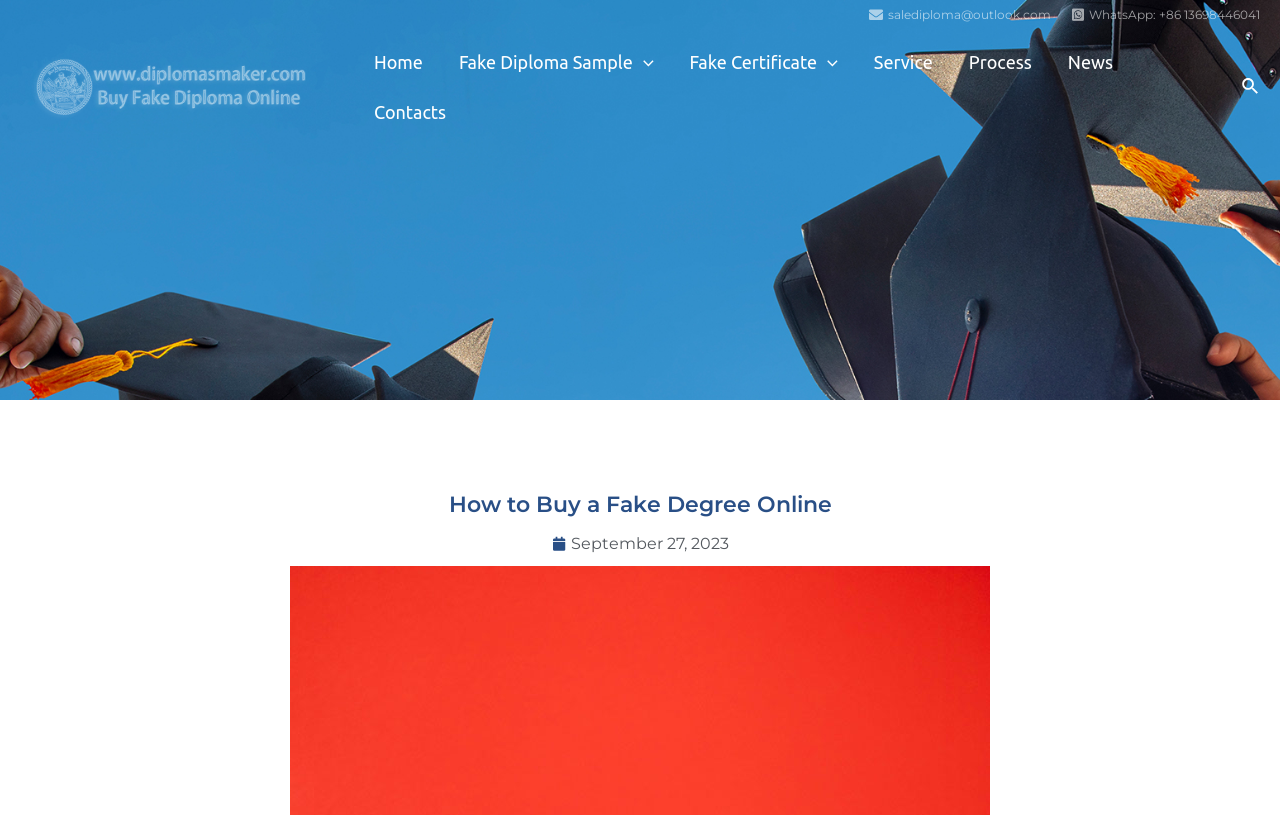Identify the bounding box coordinates of the area that should be clicked in order to complete the given instruction: "Browse fake diploma samples". The bounding box coordinates should be four float numbers between 0 and 1, i.e., [left, top, right, bottom].

[0.344, 0.045, 0.525, 0.106]